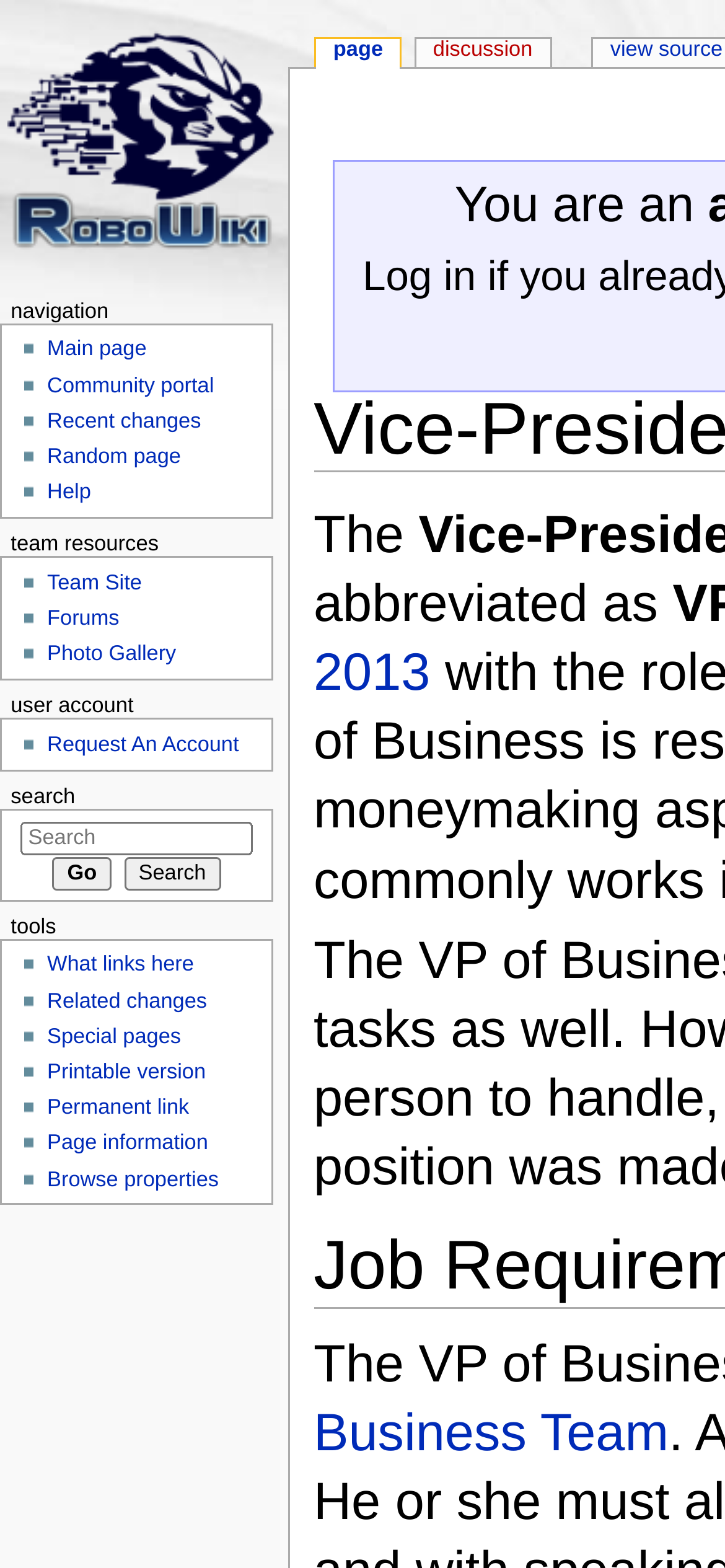What is the purpose of the search box?
Using the picture, provide a one-word or short phrase answer.

To search the website